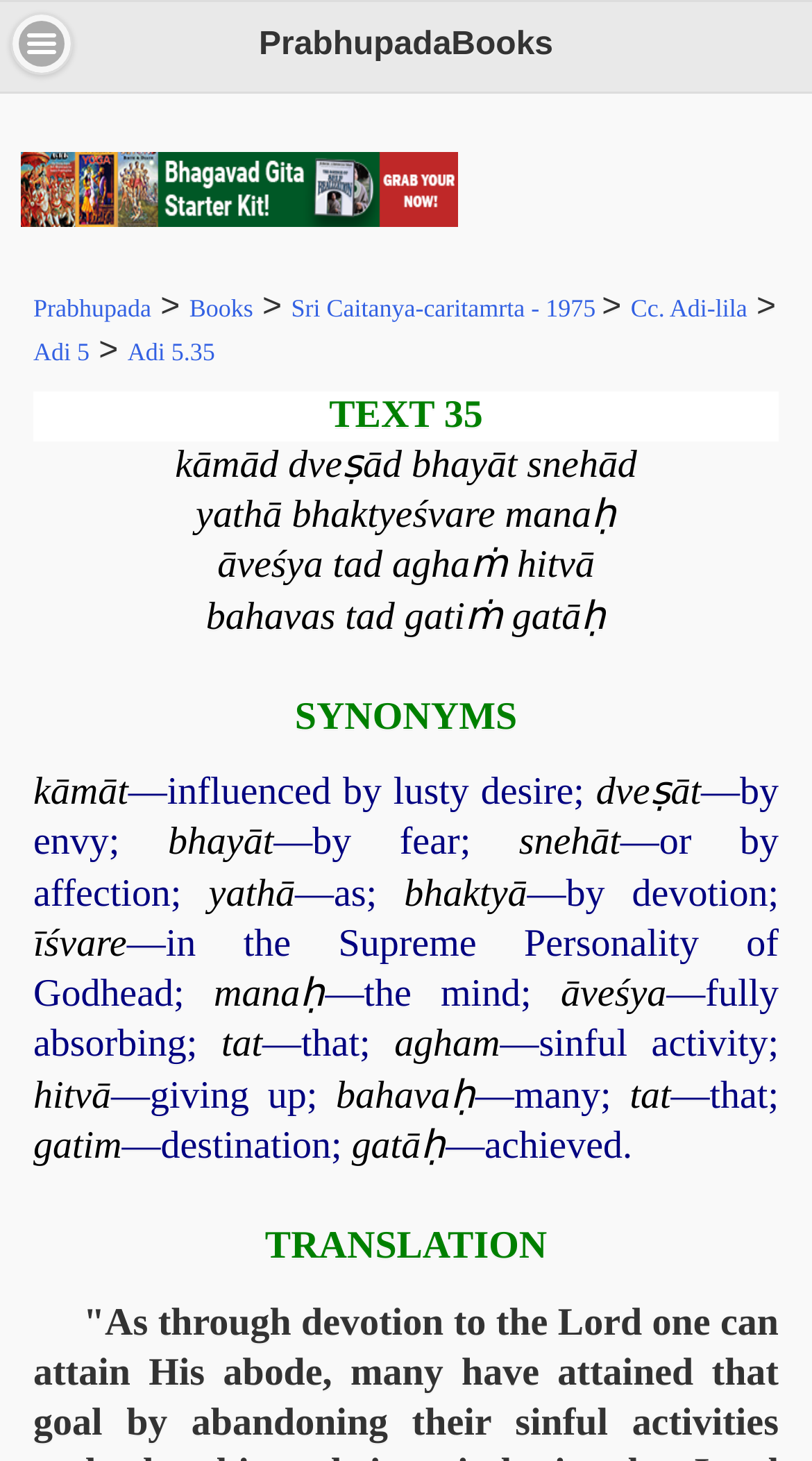Articulate a detailed summary of the webpage's content and design.

The webpage appears to be a digital version of a spiritual text, specifically the Sri Caitanya-caritamrta, with a focus on Adi 5.35. At the top, there is a heading "PrabhupadaBooks" and a button labeled "Menu". Below this, there is a horizontal navigation bar with links to various sections, including "Bhagavad Gita Asitis book with bonus dvd", "Prabhupada", "Books", "Sri Caitanya-caritamrta - 1975", "Cc. Adi-lila", and "Adi 5". 

The main content of the page is divided into sections, with the first section displaying the text "TEXT 35" followed by a series of Sanskrit verses and their translations. The verses are presented in a poetic format, with each line indented and separated from the others. The translations are provided in a clear and concise manner, with each word or phrase linked to its corresponding Sanskrit term.

Below the verses, there is a section labeled "SYNONYMS" which provides a detailed explanation of each Sanskrit term used in the verses. This section is organized in a table-like format, with each term listed on the left and its corresponding translation on the right.

The overall layout of the page is clean and easy to navigate, with clear headings and concise text. The use of links to provide additional information and explanations adds to the page's functionality and usability.